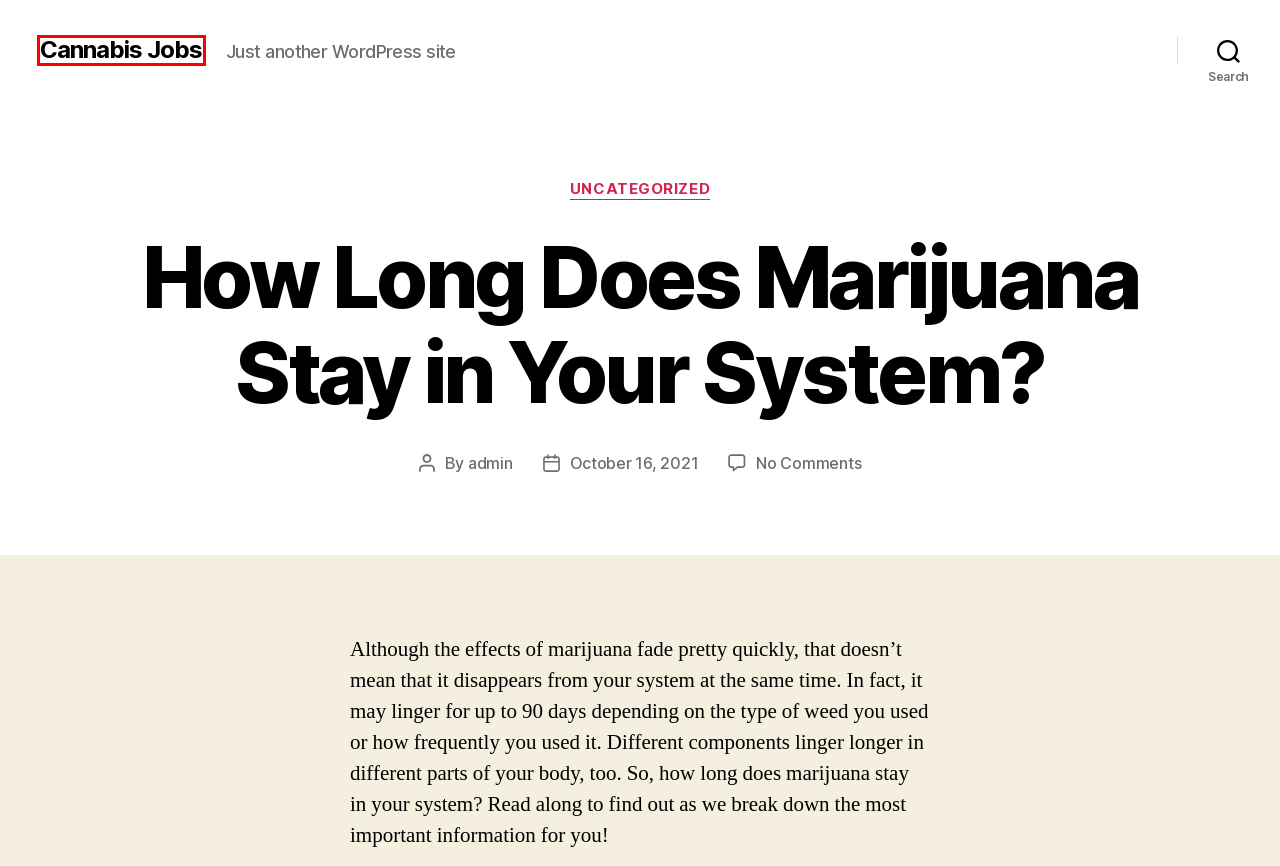A screenshot of a webpage is given with a red bounding box around a UI element. Choose the description that best matches the new webpage shown after clicking the element within the red bounding box. Here are the candidates:
A. Cannabis Jobs
B. Uncategorized Archives - Cannabis Jobs
C. Hemp Gummies vs. CBD Gummies: Is There a Difference? - Cannabis Jobs
D. Cannabis Jobs - Cannabis Jobs
E. November 2021 - Cannabis Jobs
F. admin, Author at Cannabis Jobs
G. Blog Tool, Publishing Platform, and CMS – WordPress.org
H. Log In ‹ Cannabis Jobs — WordPress

D